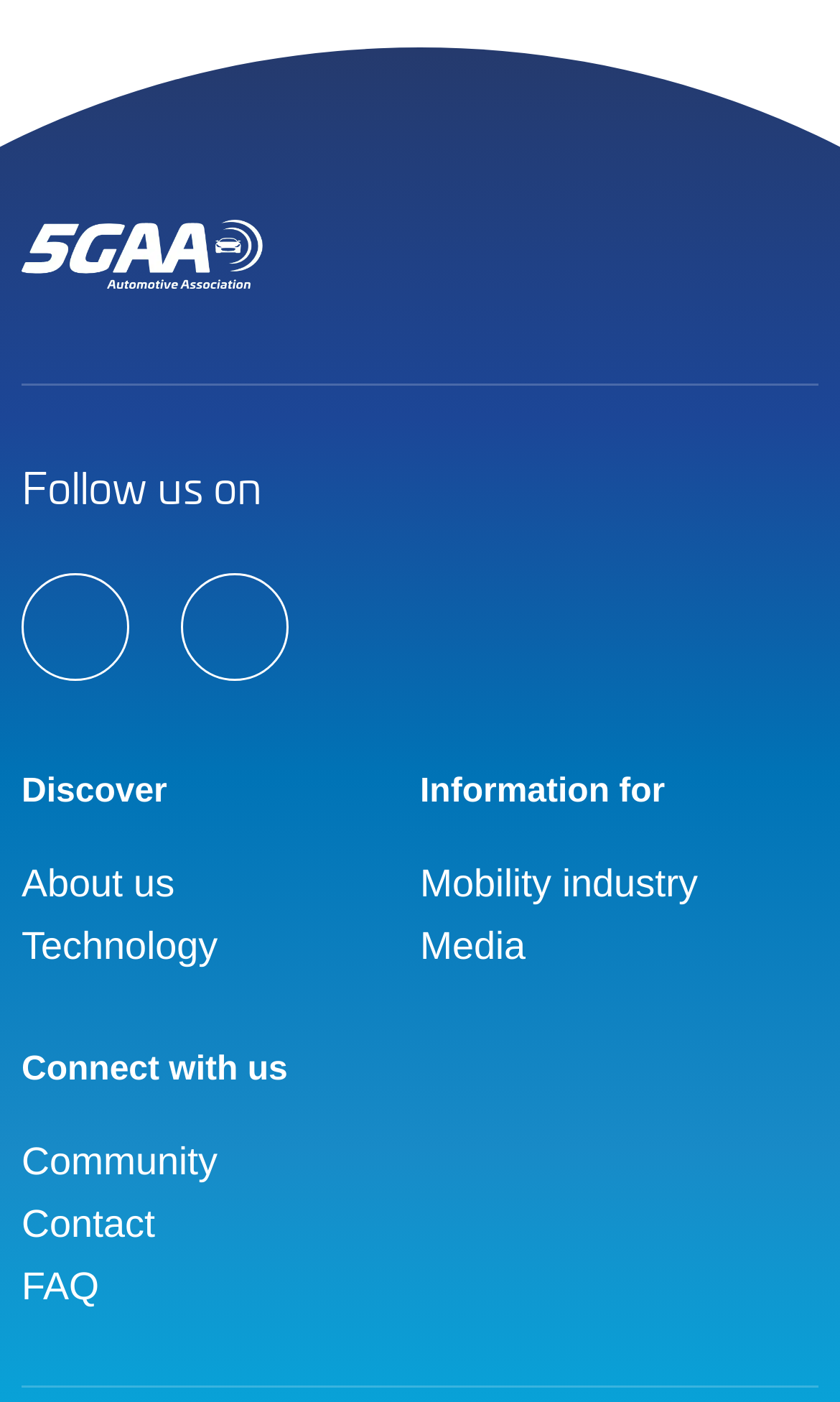Please pinpoint the bounding box coordinates for the region I should click to adhere to this instruction: "Learn about 5GAA's technology".

[0.026, 0.653, 0.259, 0.697]